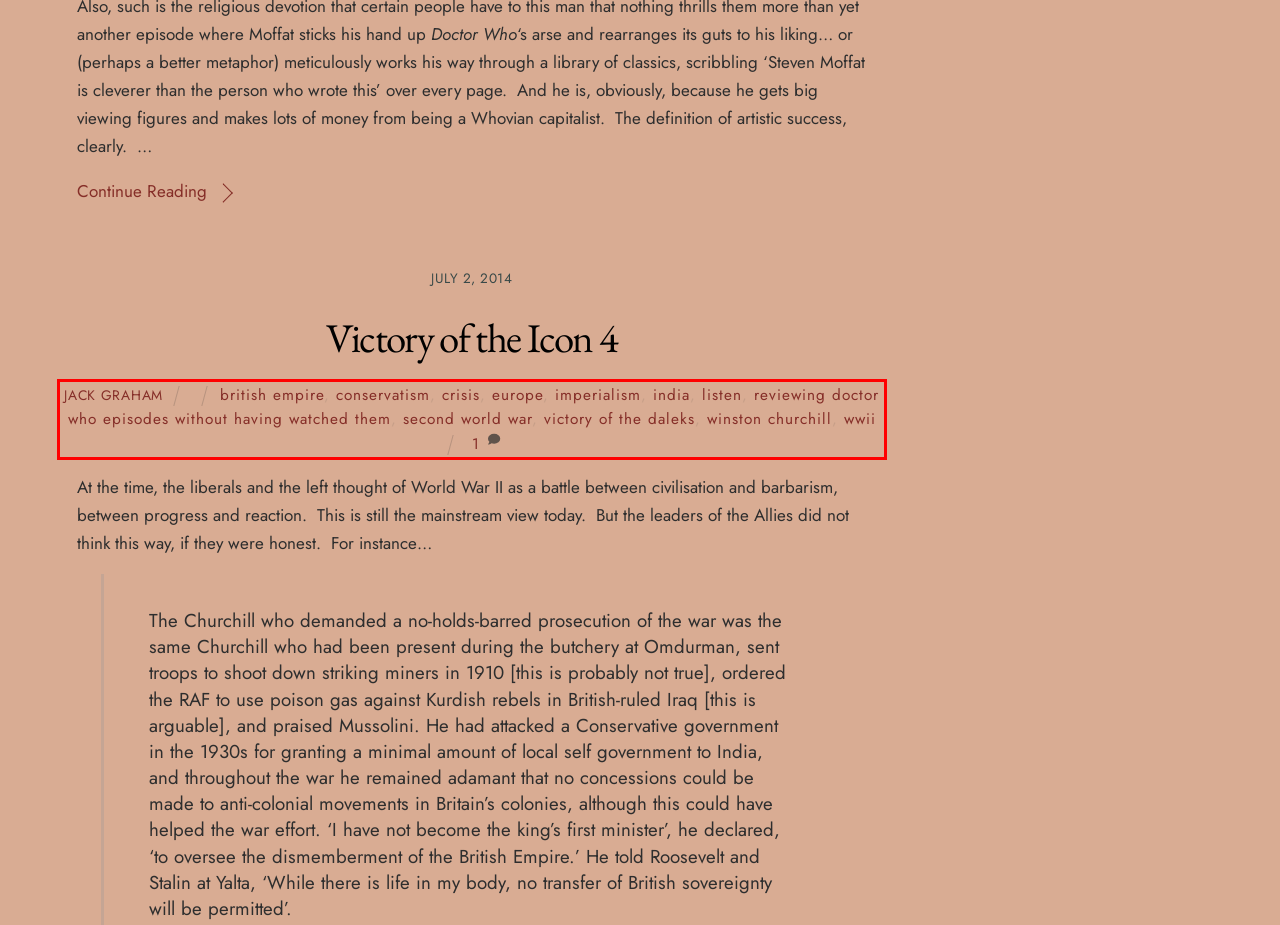Within the screenshot of the webpage, locate the red bounding box and use OCR to identify and provide the text content inside it.

JACK GRAHAM british empire, conservatism, crisis, europe, imperialism, india, listen, reviewing doctor who episodes without having watched them, second world war, victory of the daleks, winston churchill, wwii 1